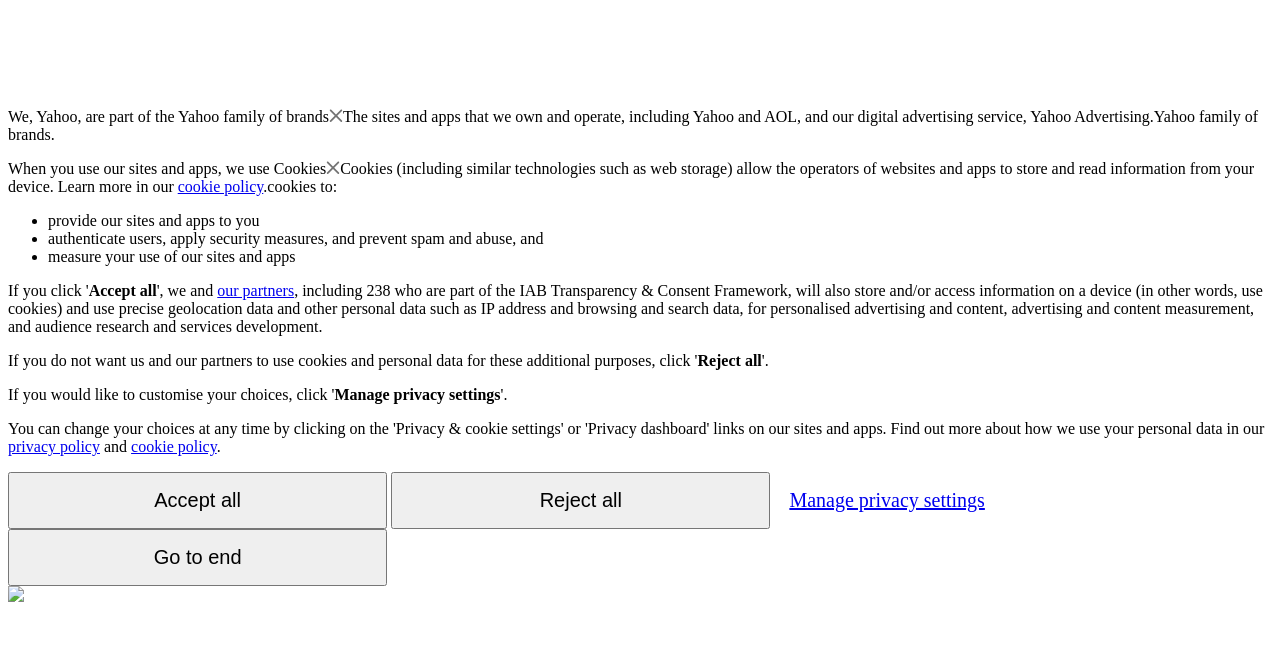What is the name of the family of brands that Yahoo is part of?
Using the image as a reference, deliver a detailed and thorough answer to the question.

The webpage states that 'We, Yahoo, are part of the Yahoo family of brands', indicating that Yahoo is part of a larger family of brands.